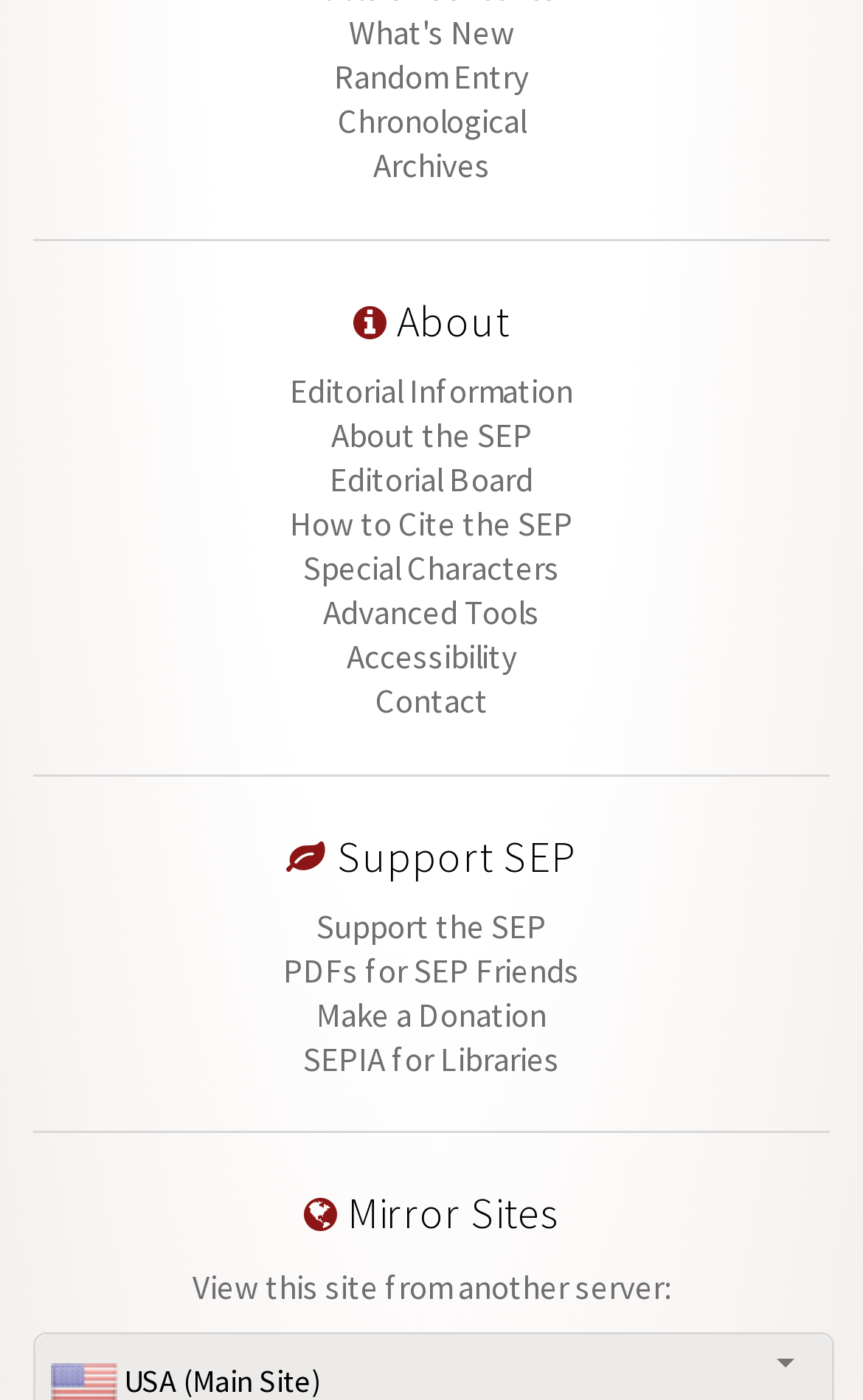Based on the image, provide a detailed response to the question:
How many links are under 'Random Entry'?

I found that there is only one link under the 'Random Entry' menu item, which is also labeled 'Random Entry'.